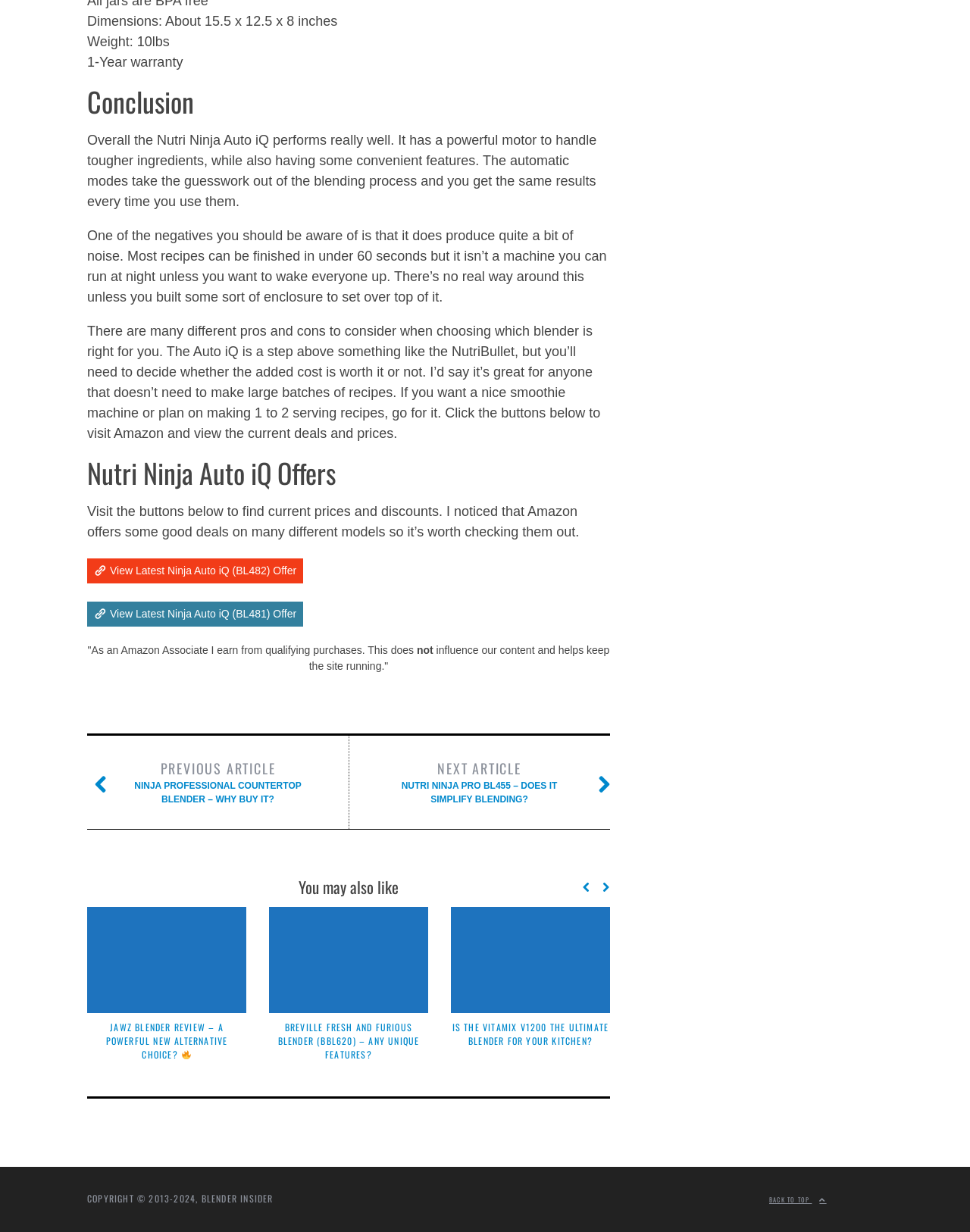Identify the bounding box coordinates of the area that should be clicked in order to complete the given instruction: "View Latest Ninja Auto iQ (BL481) Offer". The bounding box coordinates should be four float numbers between 0 and 1, i.e., [left, top, right, bottom].

[0.09, 0.488, 0.313, 0.509]